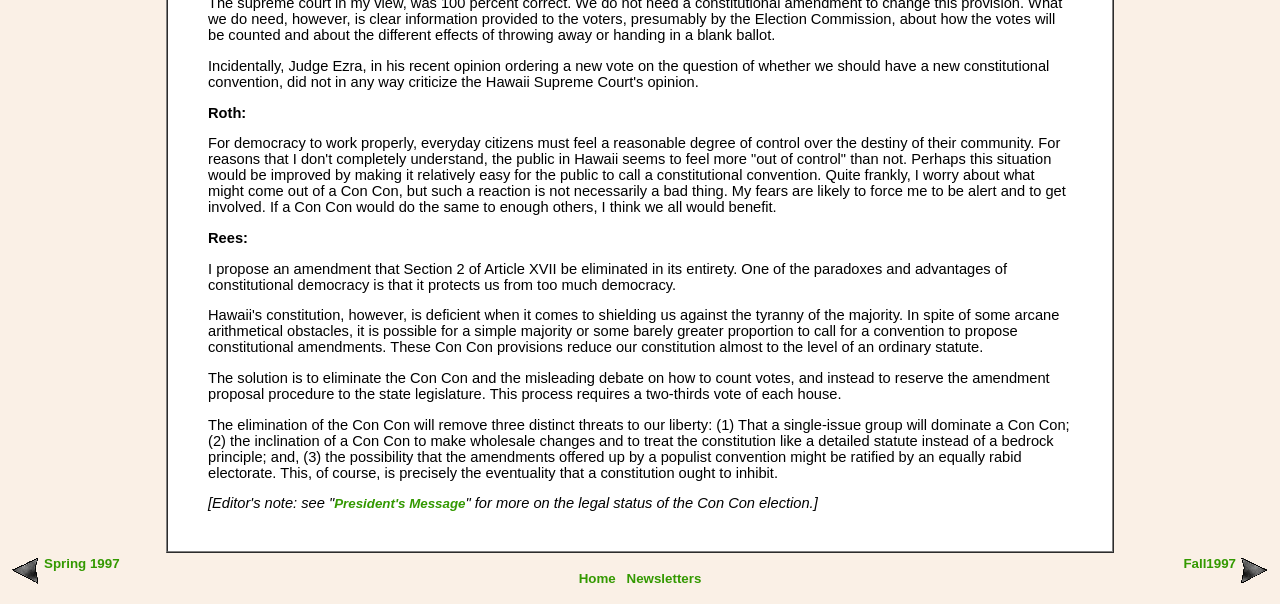Please answer the following question using a single word or phrase: 
How many individuals have expressed their opinions on the webpage?

2